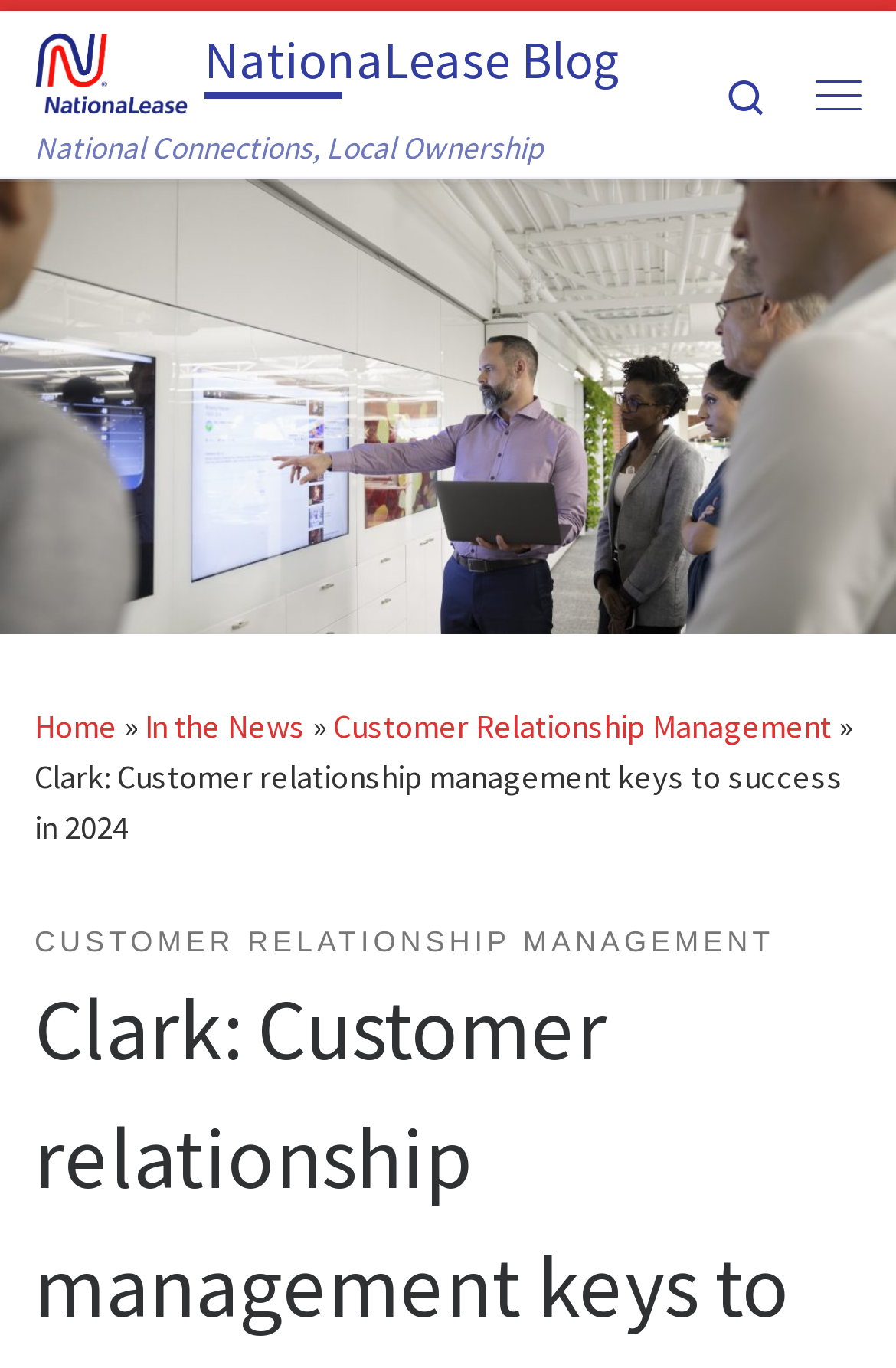Pinpoint the bounding box coordinates of the clickable area needed to execute the instruction: "go to In the News page". The coordinates should be specified as four float numbers between 0 and 1, i.e., [left, top, right, bottom].

[0.162, 0.515, 0.341, 0.545]